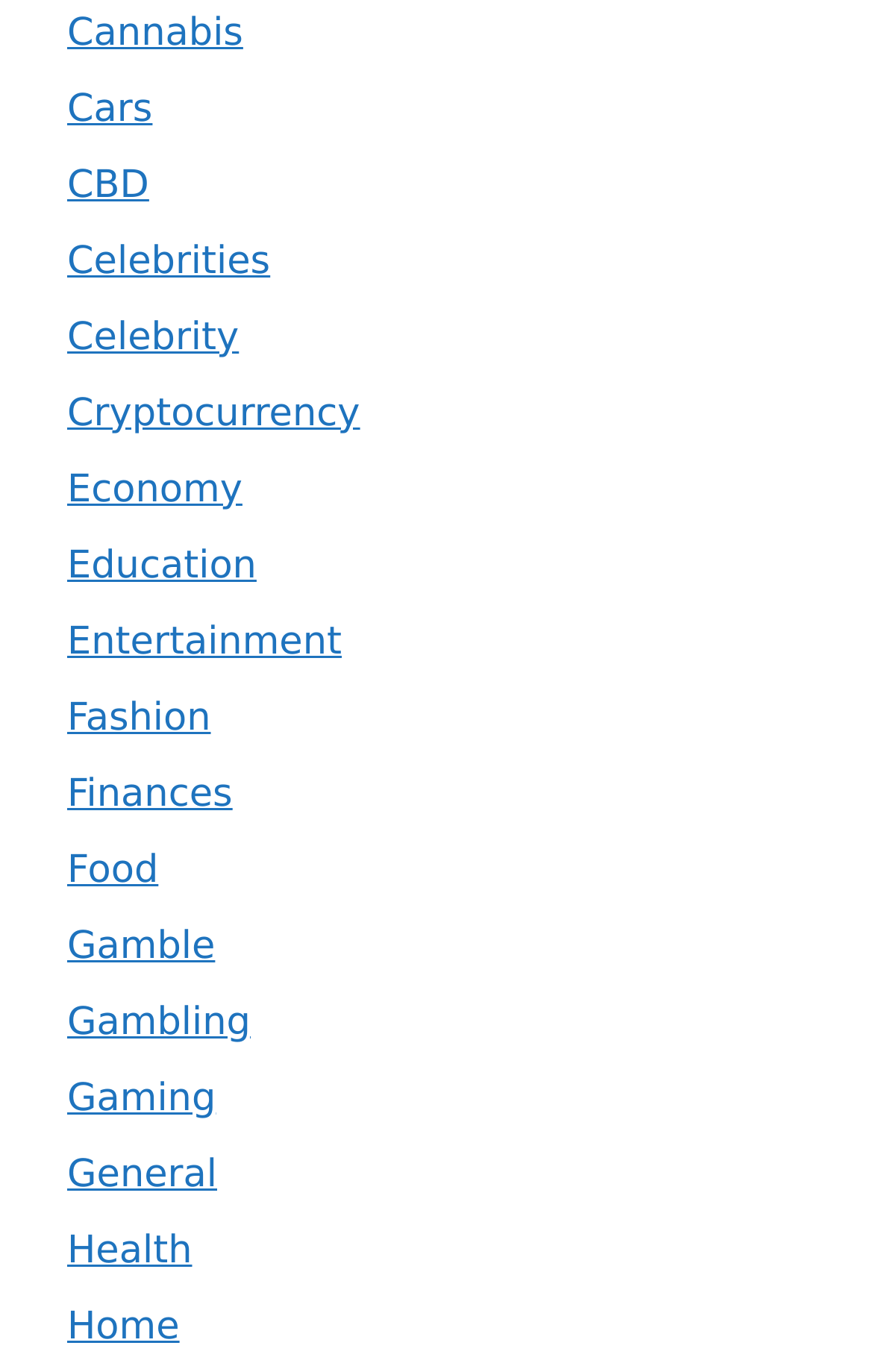Determine the bounding box coordinates of the region that needs to be clicked to achieve the task: "Visit Home".

[0.077, 0.951, 0.206, 0.983]